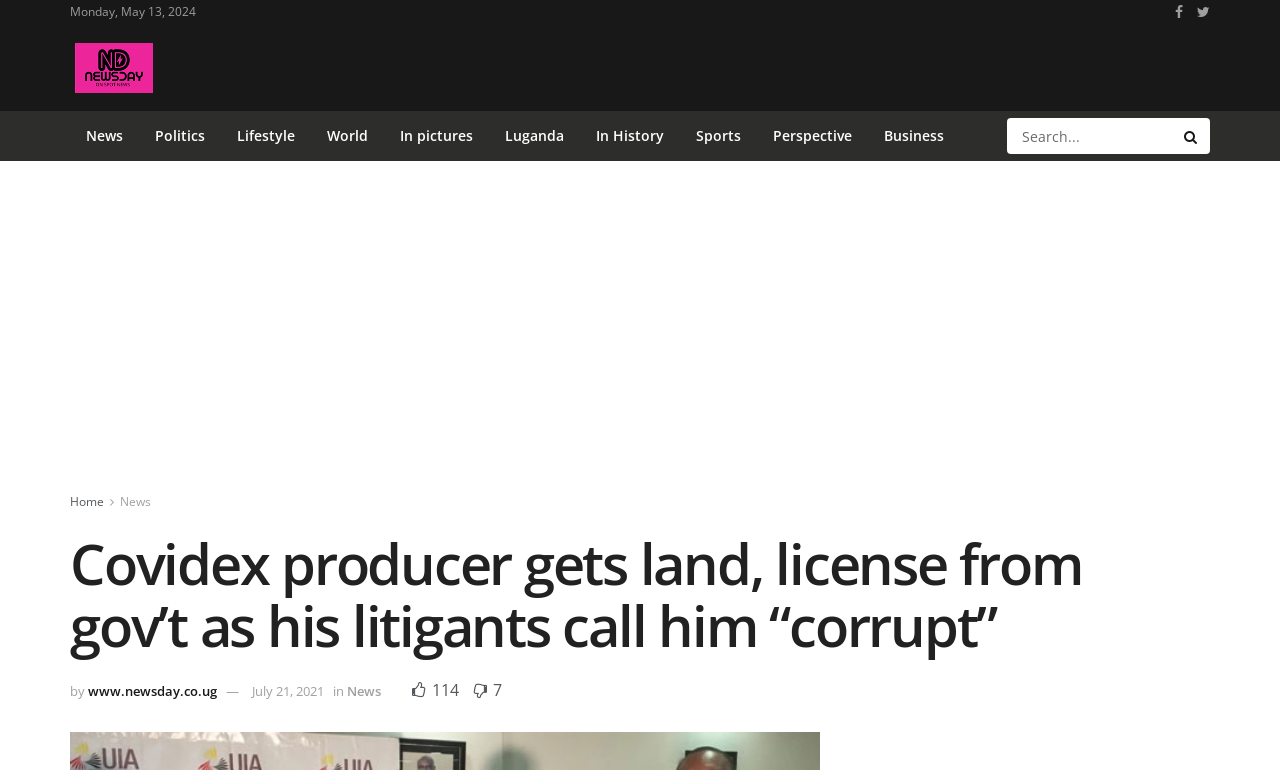Bounding box coordinates should be provided in the format (top-left x, top-left y, bottom-right x, bottom-right y) with all values between 0 and 1. Identify the bounding box for this UI element: aria-label="Search Button"

[0.917, 0.153, 0.945, 0.2]